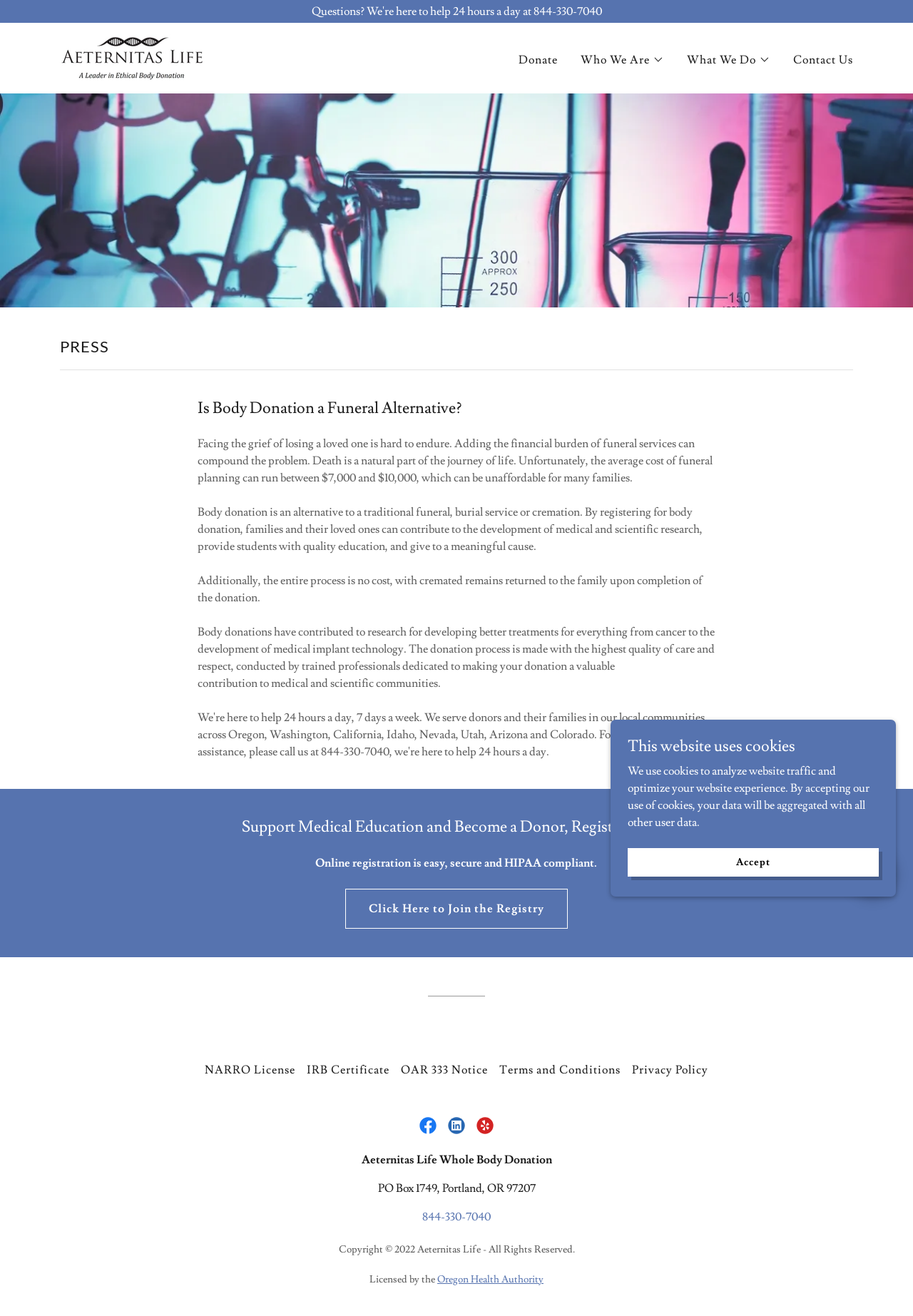Using the information in the image, give a detailed answer to the following question: What is returned to the family after body donation?

I found this information in the paragraph that explains the process of body donation, which states that the entire process is no cost, with cremated remains returned to the family upon completion of the donation.